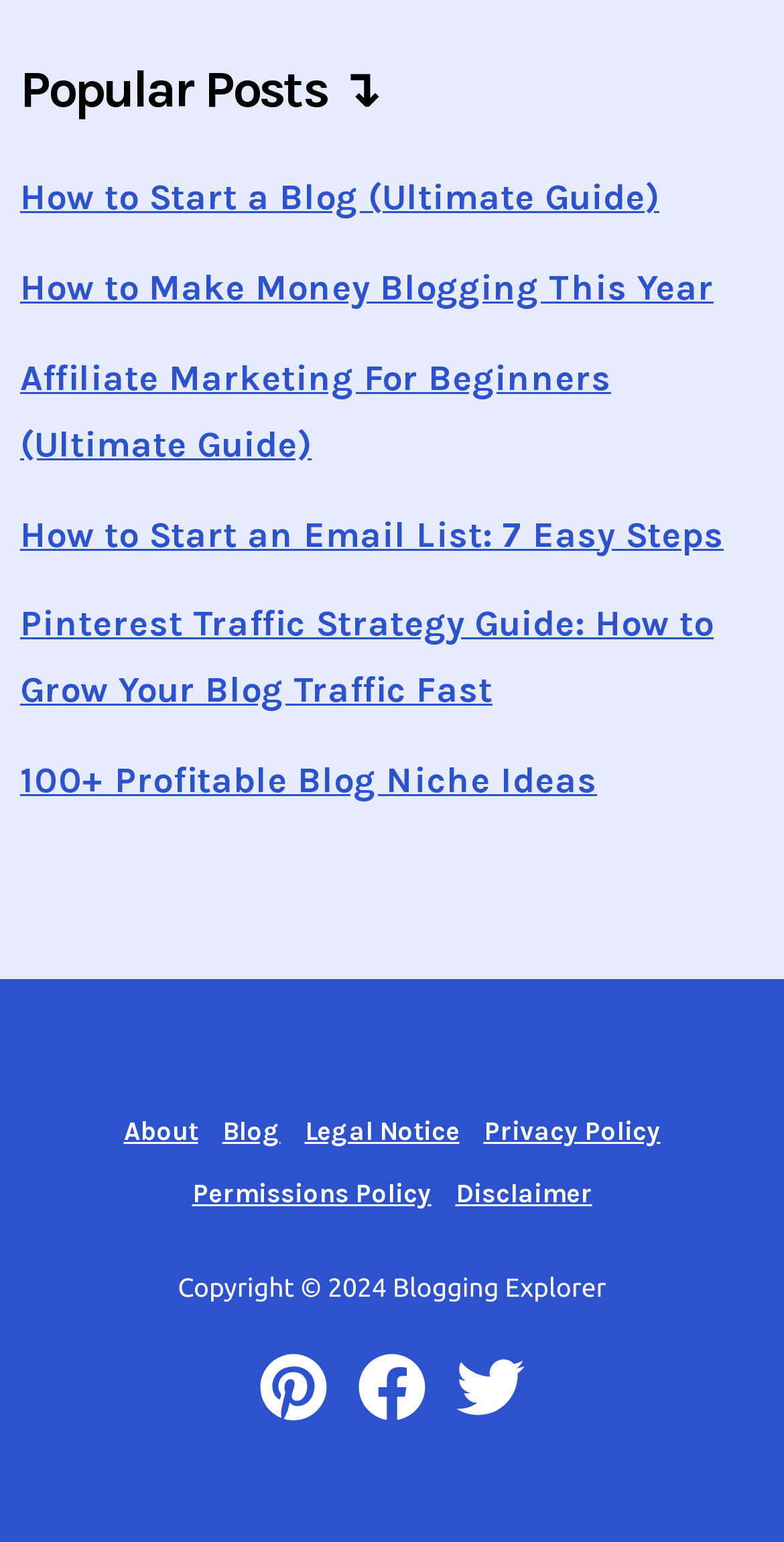Identify the bounding box coordinates for the region of the element that should be clicked to carry out the instruction: "Check out 'Pinterest Traffic Strategy Guide'". The bounding box coordinates should be four float numbers between 0 and 1, i.e., [left, top, right, bottom].

[0.026, 0.39, 0.91, 0.461]